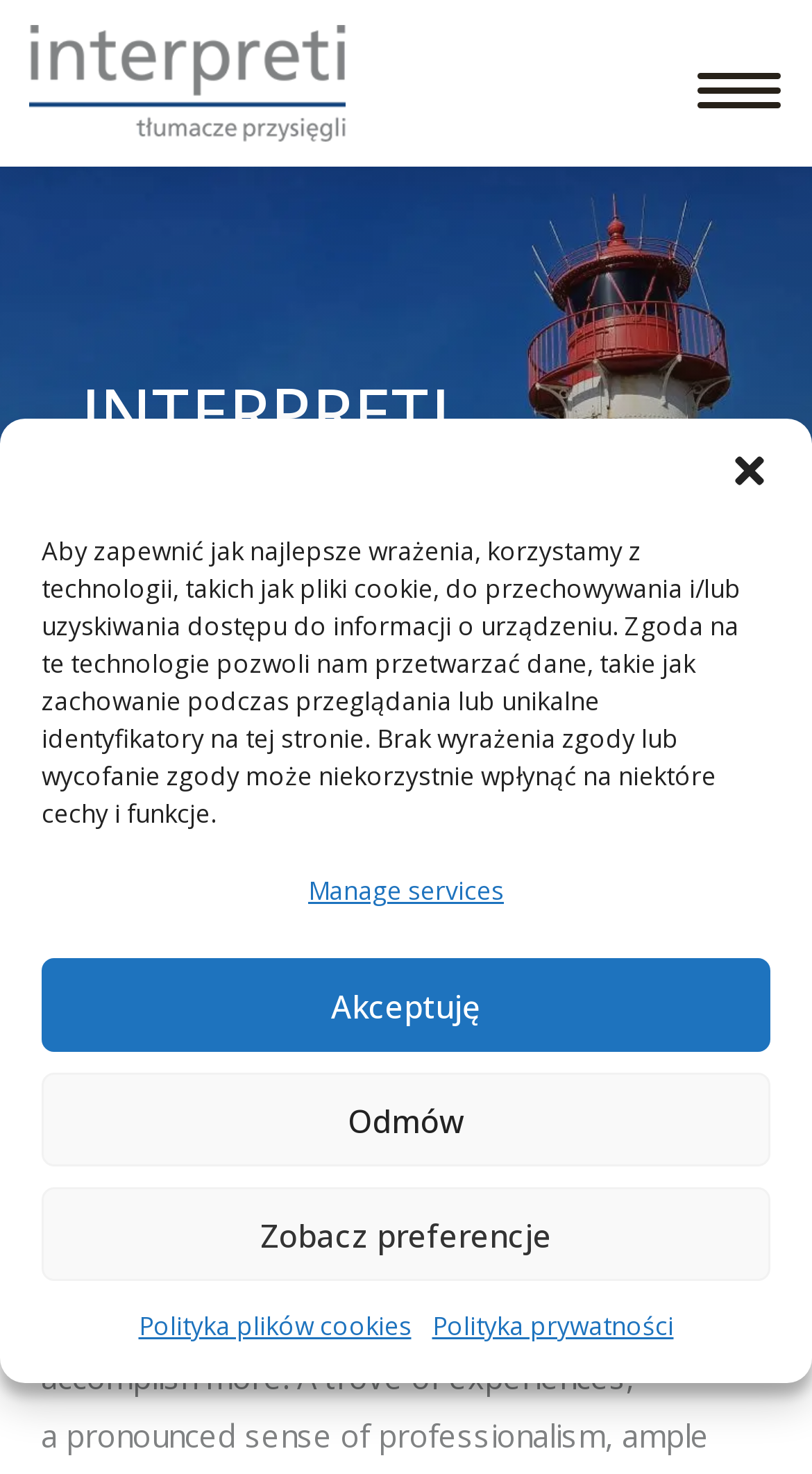Please locate the bounding box coordinates of the element that should be clicked to achieve the given instruction: "View the image of 'collovgpt'".

None